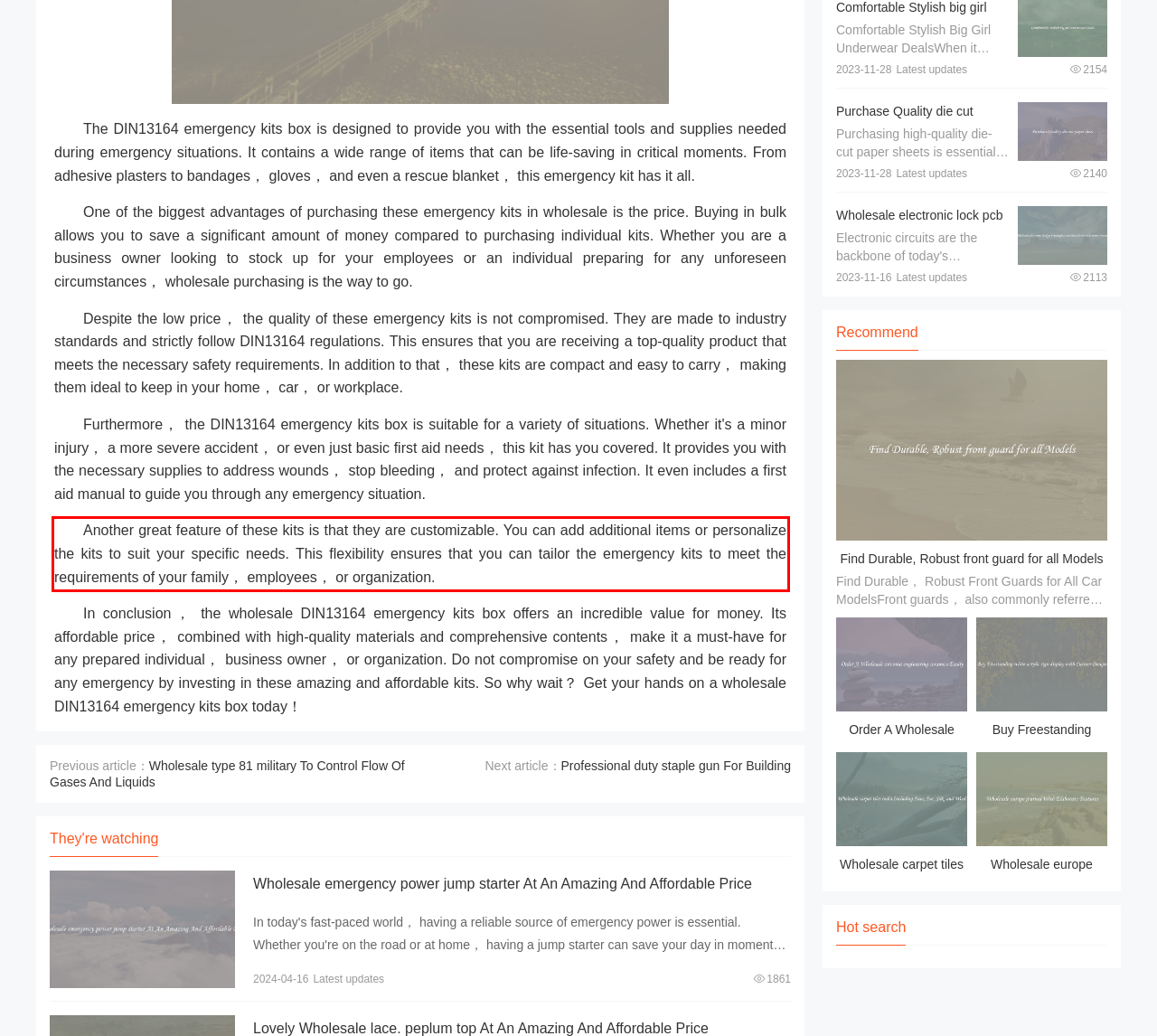Identify and extract the text within the red rectangle in the screenshot of the webpage.

Another great feature of these kits is that they are customizable. You can add additional items or personalize the kits to suit your specific needs. This flexibility ensures that you can tailor the emergency kits to meet the requirements of your family， employees， or organization.